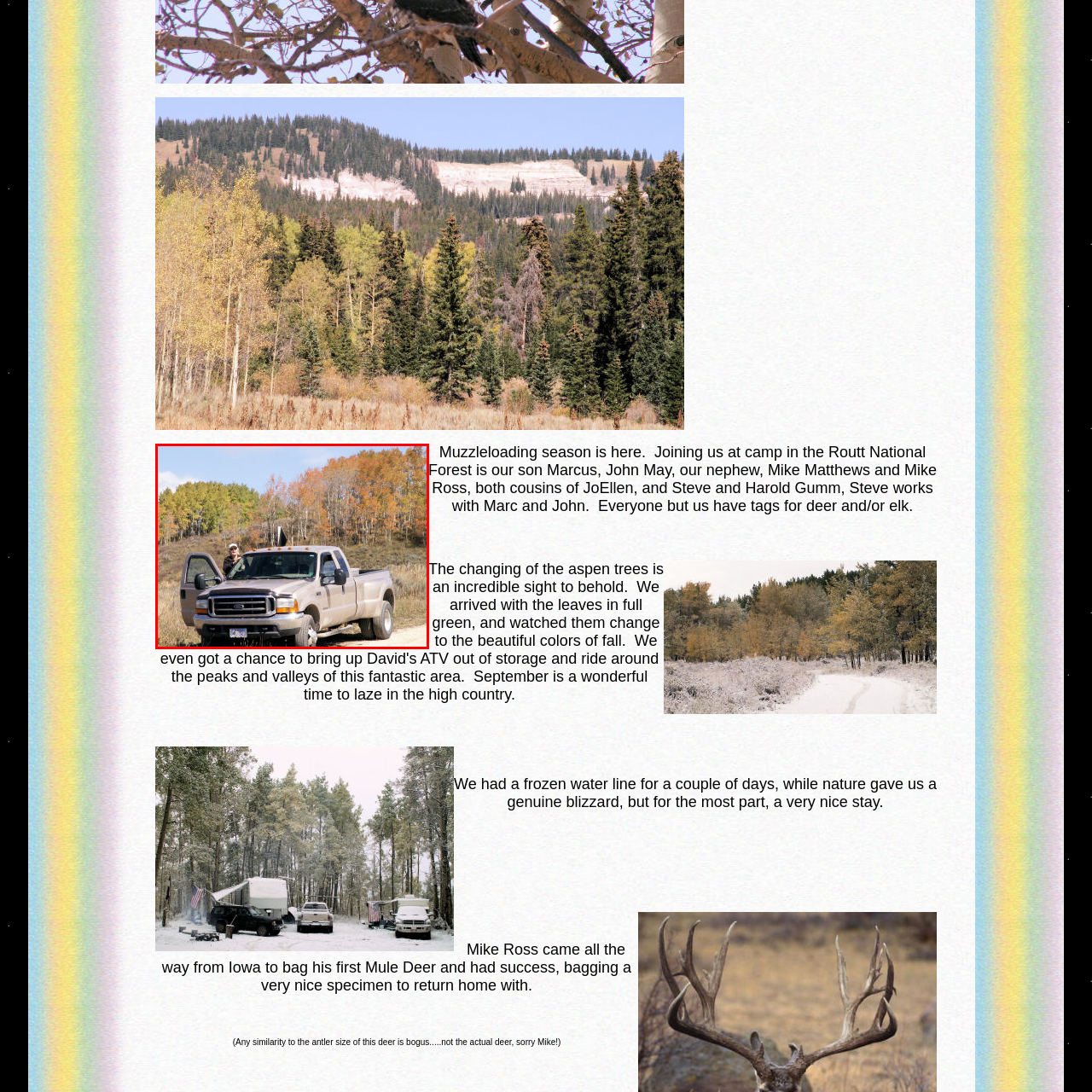Explain in detail what is shown in the red-bordered image.

The image captures a scenic moment during muzzleloading season, showcasing a beige Ford truck parked on a dirt road surrounded by nature. A person stands beside the truck, smiling and dressed casually, embodying the outdoor spirit of the season. In the background, vibrant autumn foliage highlights the changing seasons with hues of orange and green, adding to the picturesque setting. This scene reflects a family outing, possibly during a hunting trip in the Routt National Forest, as mentioned in the accompanying text about catching up with family and enjoying the great outdoors. Overall, the image encapsulates a blend of camaraderie and the beauty of nature amidst outdoor activities.